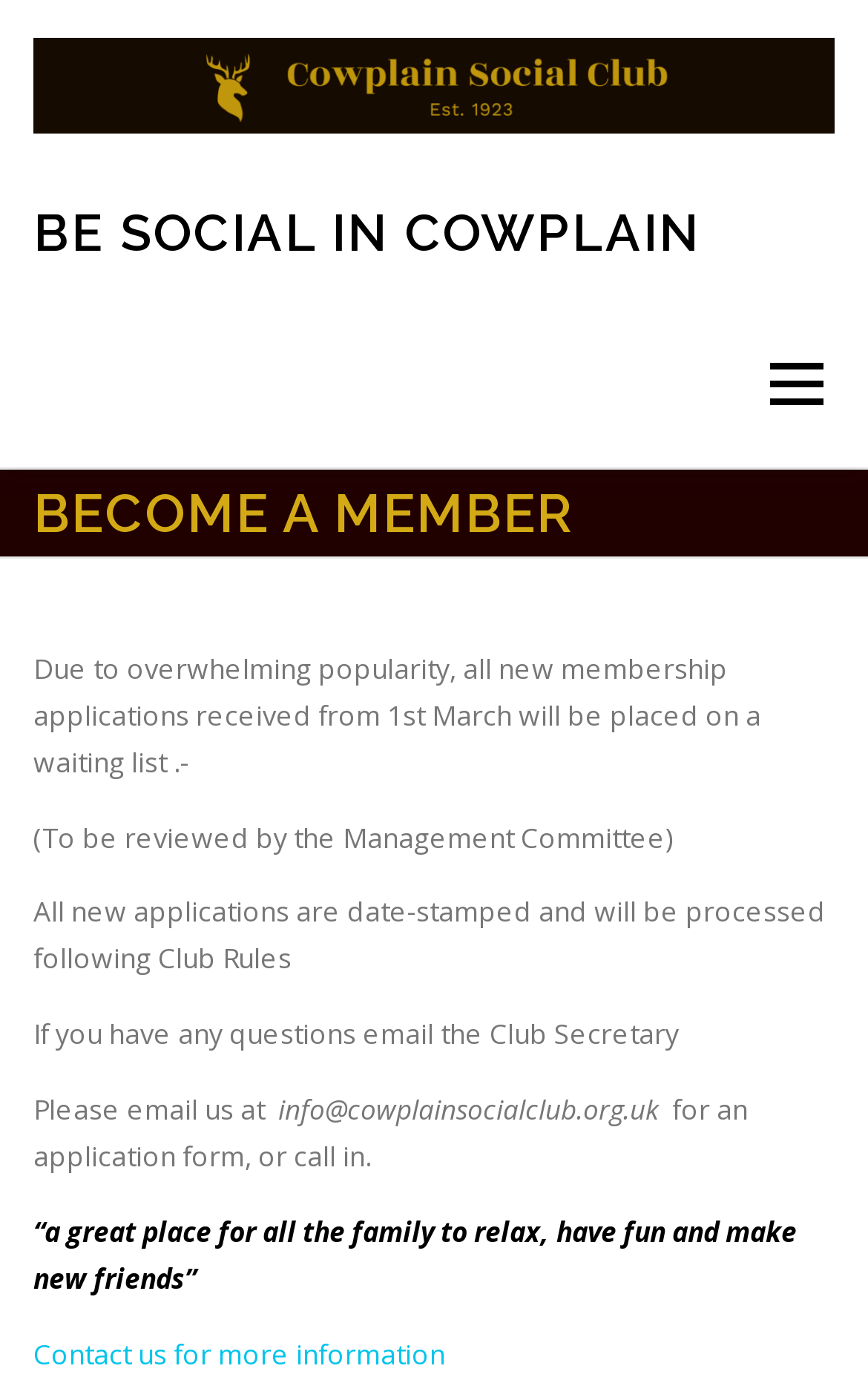Please predict the bounding box coordinates of the element's region where a click is necessary to complete the following instruction: "Click on the 'Be Social in Cowplain' image". The coordinates should be represented by four float numbers between 0 and 1, i.e., [left, top, right, bottom].

[0.038, 0.028, 0.962, 0.097]